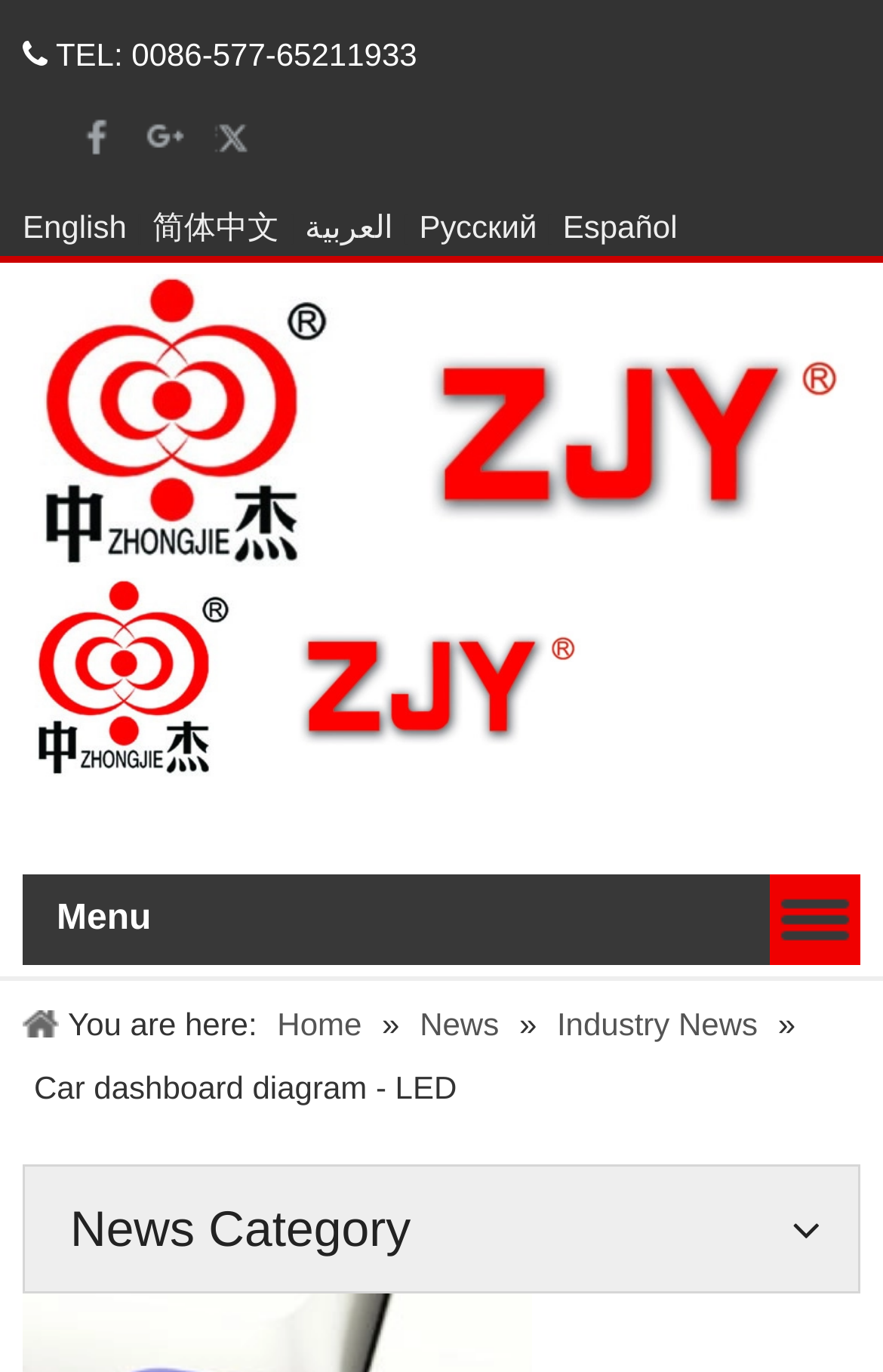Find the bounding box coordinates for the area that must be clicked to perform this action: "Check Industry News".

[0.631, 0.734, 0.868, 0.76]